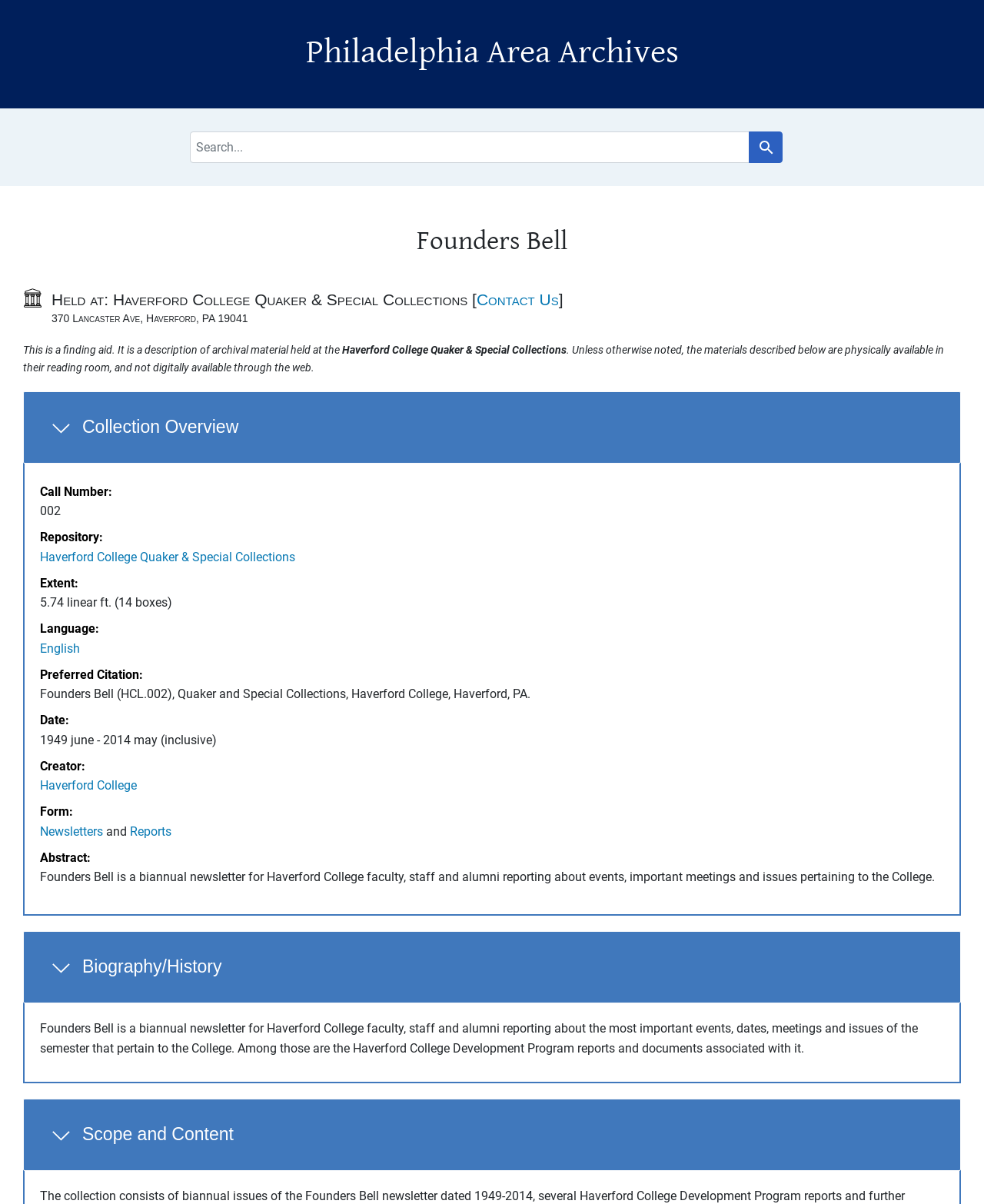Determine the title of the webpage and give its text content.

Philadelphia Area Archives